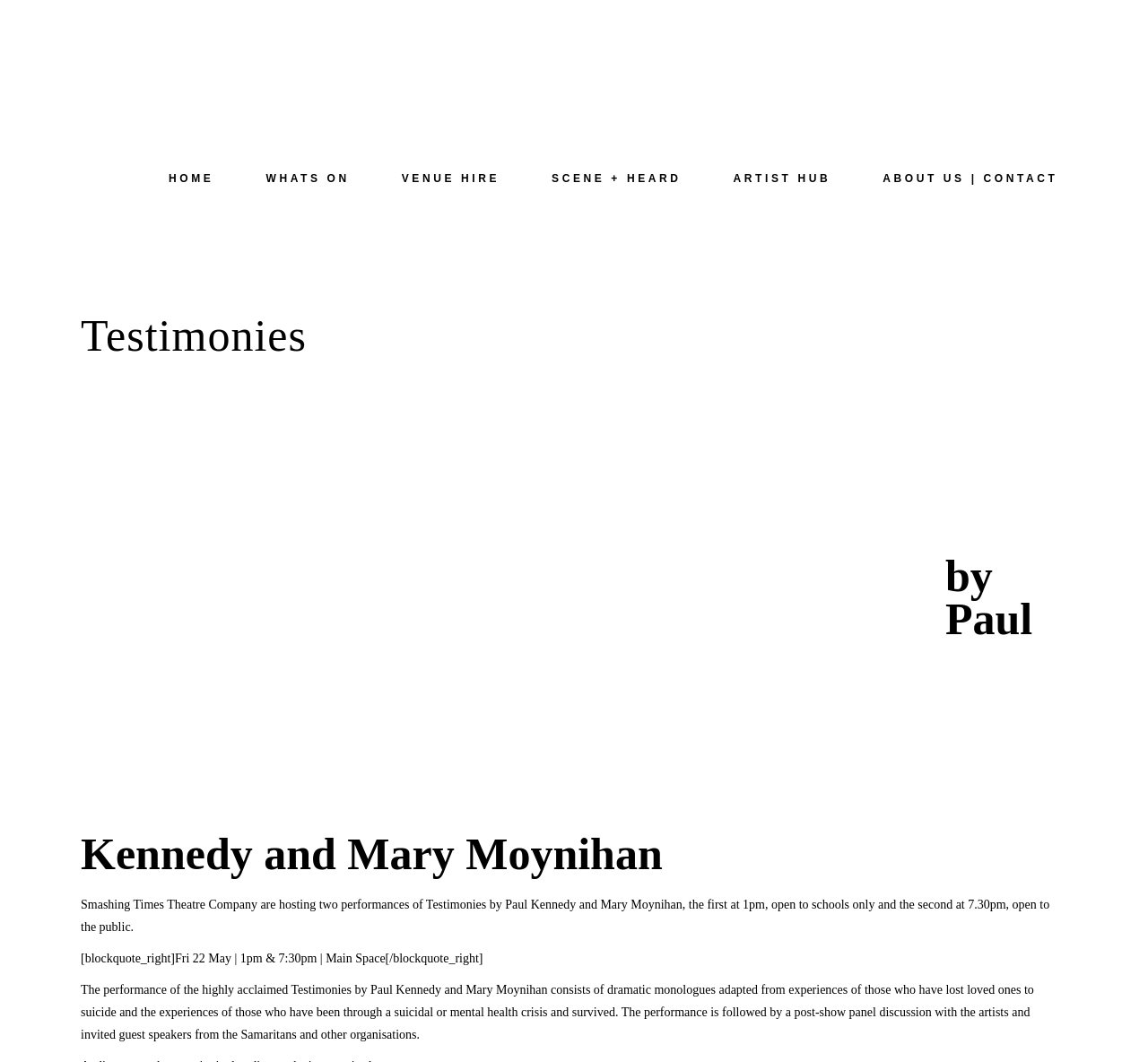Give an extensive and precise description of the webpage.

The webpage is about the event "Testimonies" by Paul Kennedy and Mary Moynihan, hosted by Smashing Times Theatre Company. At the top left corner, there is a logo of the theatre company, consisting of three images: a light logo, a dark logo, and a regular logo. 

Below the logo, there is a navigation menu with six links: "HOME", "WHATS ON", "VENUE HIRE", "SCENE + HEARD", "ARTIST HUB", and "ABOUT US | CONTACT". These links are aligned horizontally and take up the entire width of the page.

The main content of the page is divided into sections. The first section has a heading "Testimonies" in a large font, followed by an image related to the event, which takes up most of the width of the page. 

Below the image, there is a subheading "by Paul Kennedy and Mary Moynihan" in a smaller font. Then, there is a paragraph of text describing the event, including the dates and times of the performances, and the fact that the first performance is open to schools only, while the second is open to the public.

Next, there is a blockquote with the details of the event, including the date, time, and venue. Finally, there is a longer paragraph describing the performance, including the fact that it consists of dramatic monologues and a post-show panel discussion with the artists and guest speakers from the Samaritans and other organizations.